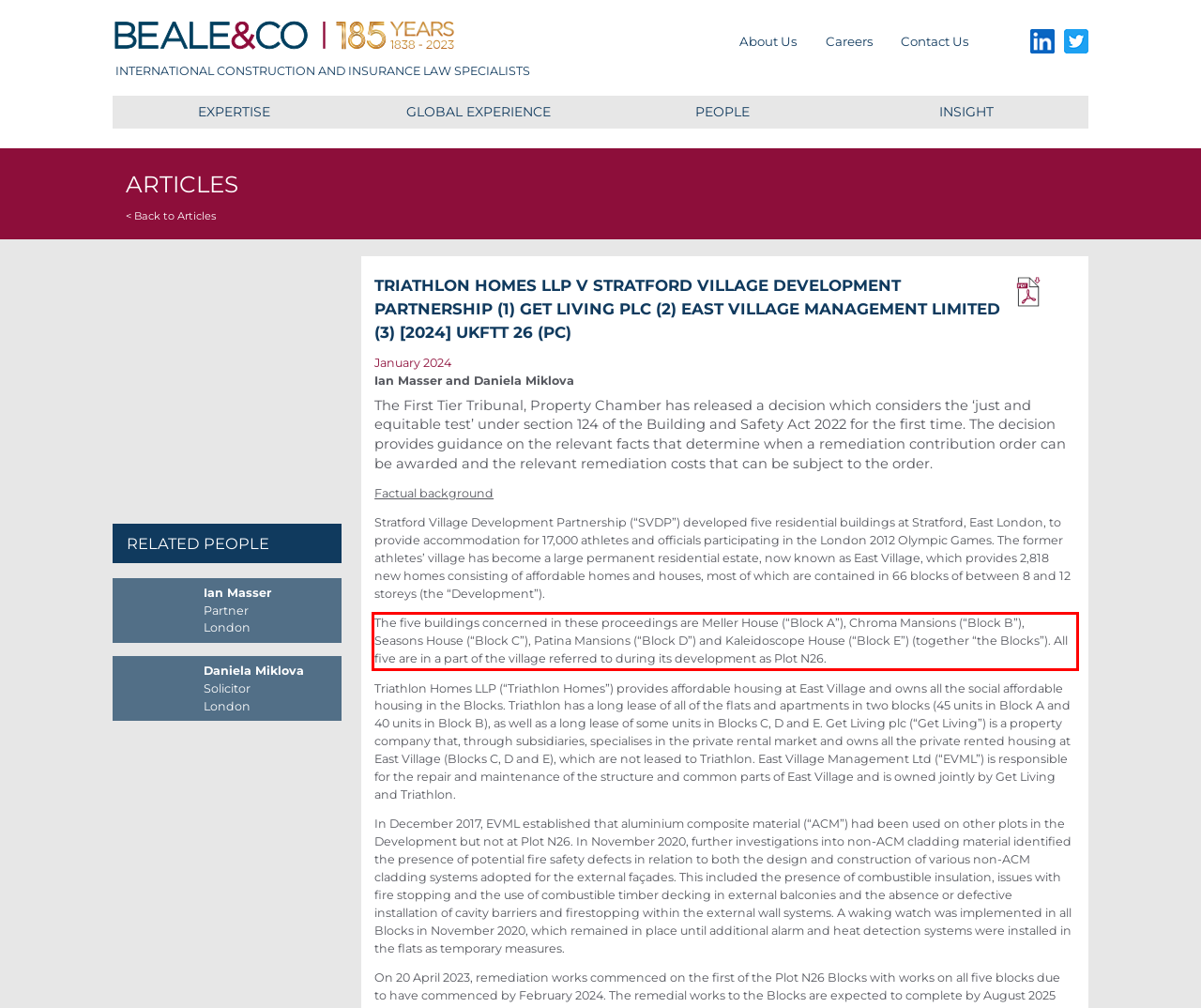You are provided with a webpage screenshot that includes a red rectangle bounding box. Extract the text content from within the bounding box using OCR.

The five buildings concerned in these proceedings are Meller House (“Block A”), Chroma Mansions (“Block B”), Seasons House (“Block C”), Patina Mansions (“Block D”) and Kaleidoscope House (“Block E”) (together “the Blocks”). All five are in a part of the village referred to during its development as Plot N26.